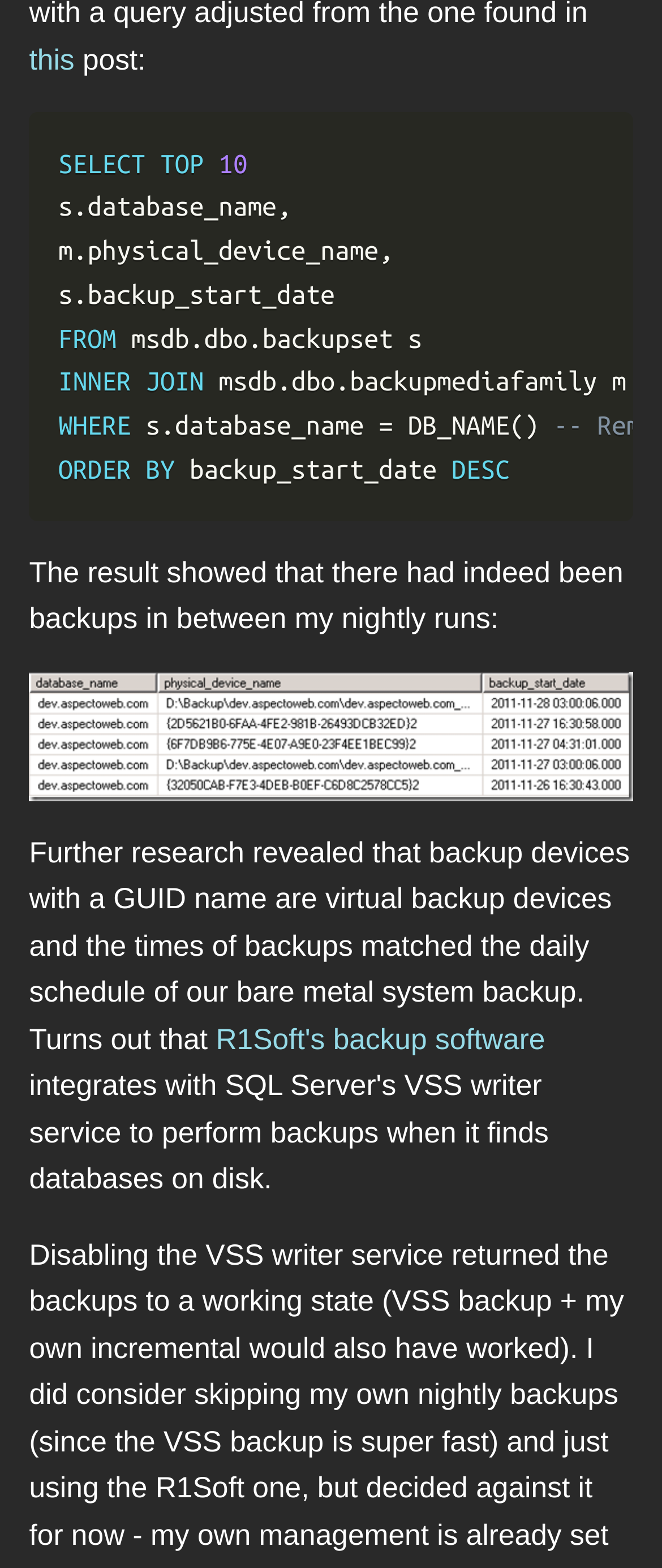Give the bounding box coordinates for this UI element: "this". The coordinates should be four float numbers between 0 and 1, arranged as [left, top, right, bottom].

[0.044, 0.027, 0.112, 0.048]